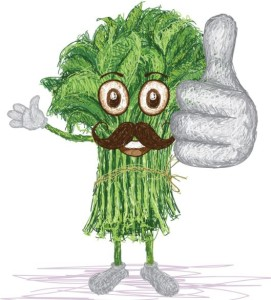Give a thorough explanation of the image.

The image features a whimsical and cartoonish character resembling a bunch of spinach. This character is animated with large, expressive eyes and a friendly smile, complete with a notable mustache that adds a touch of personality. One arm is cheerfully raised with a thumb pointing upward, signaling approval or encouragement. This playful representation highlights the importance of incorporating nutritious greens, like spinach, into one's diet. Such foods are emphasized for their role in combating deficiencies that can lead to conditions like angular cheilitis, which can result in dry and cracked corners of the mouth. Overall, the character exudes positivity, encouraging viewers to embrace healthy eating for better well-being.